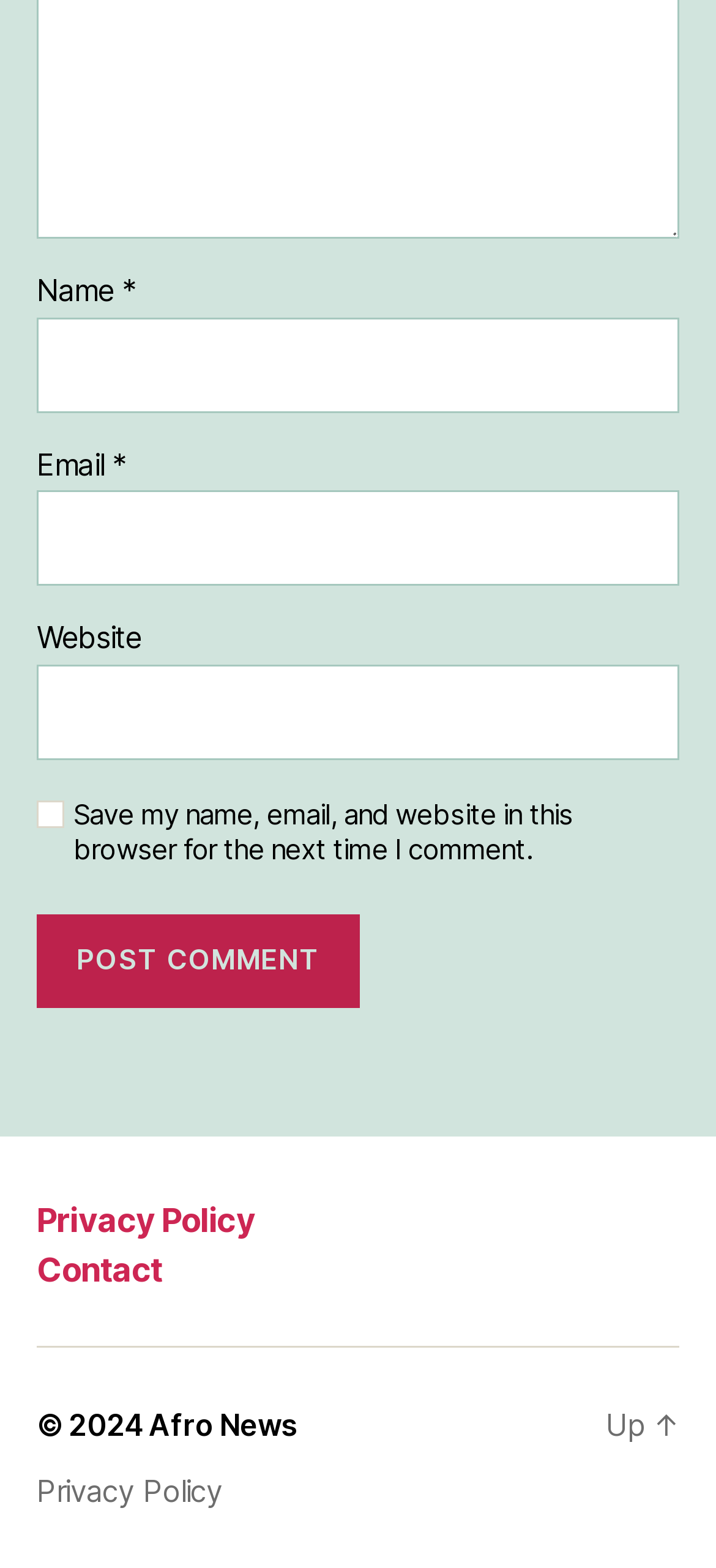Find the bounding box coordinates for the HTML element described as: "Contact". The coordinates should consist of four float values between 0 and 1, i.e., [left, top, right, bottom].

[0.051, 0.797, 0.227, 0.822]